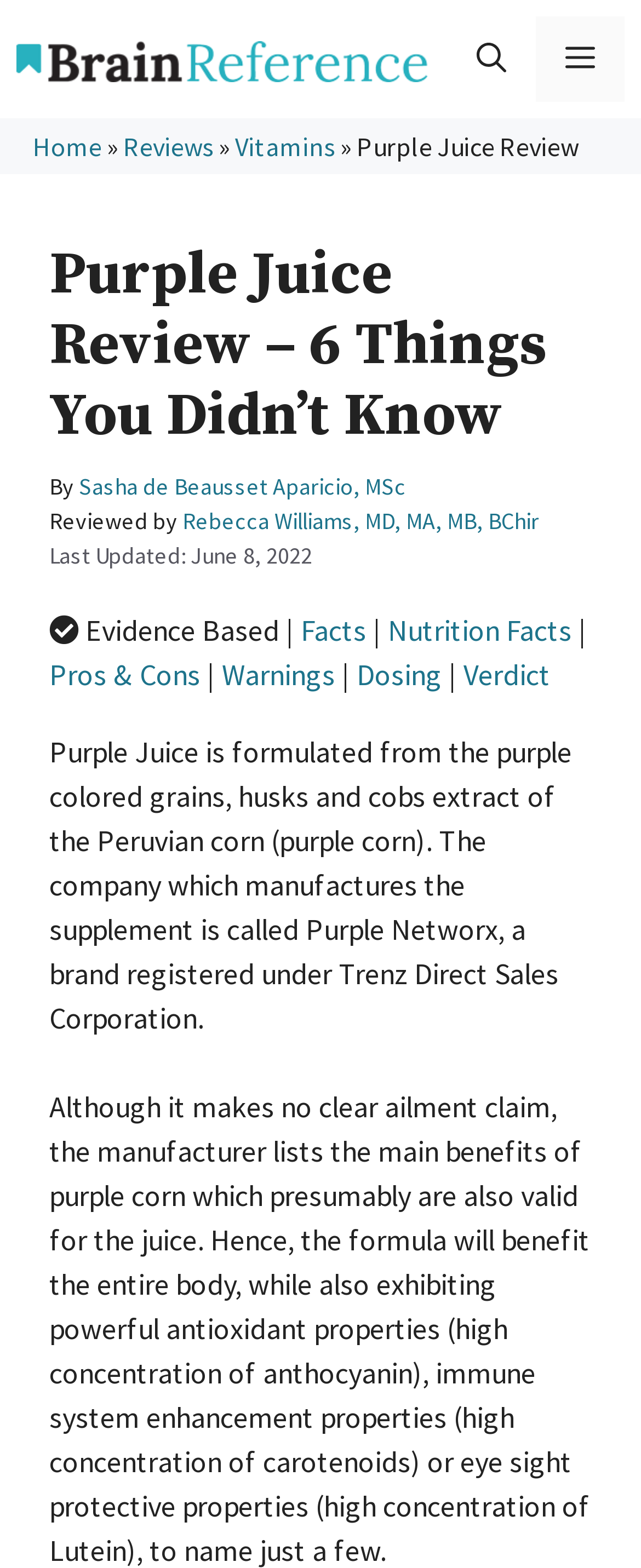Specify the bounding box coordinates of the element's region that should be clicked to achieve the following instruction: "Click the 'Brain Reference' link". The bounding box coordinates consist of four float numbers between 0 and 1, in the format [left, top, right, bottom].

[0.026, 0.025, 0.667, 0.049]